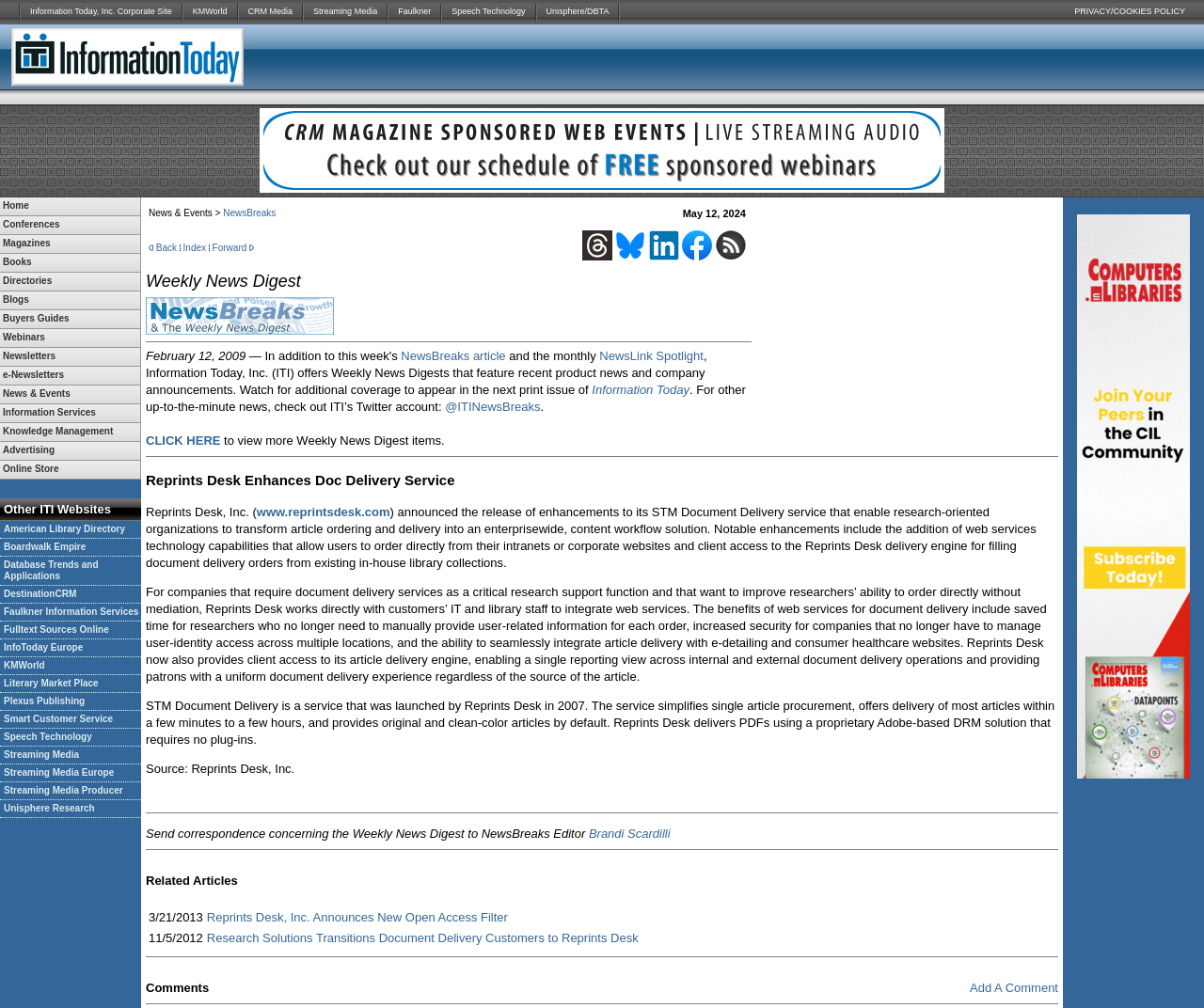Identify the bounding box coordinates for the UI element described as: "News & Events".

[0.0, 0.382, 0.116, 0.4]